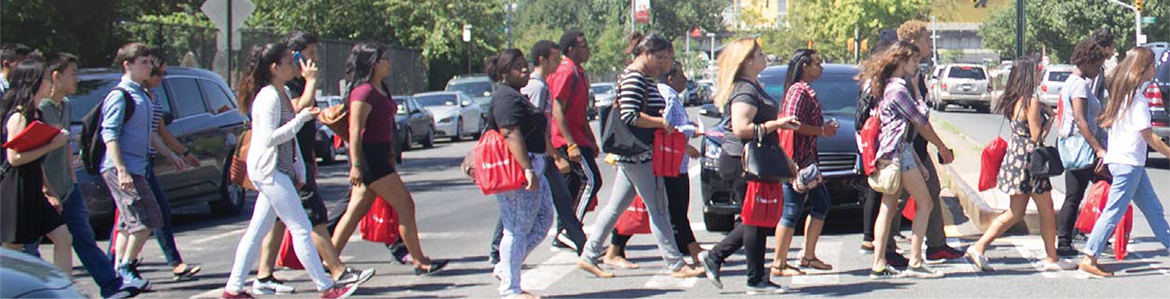Respond with a single word or short phrase to the following question: 
What is in the background of the image?

Trees and campus buildings